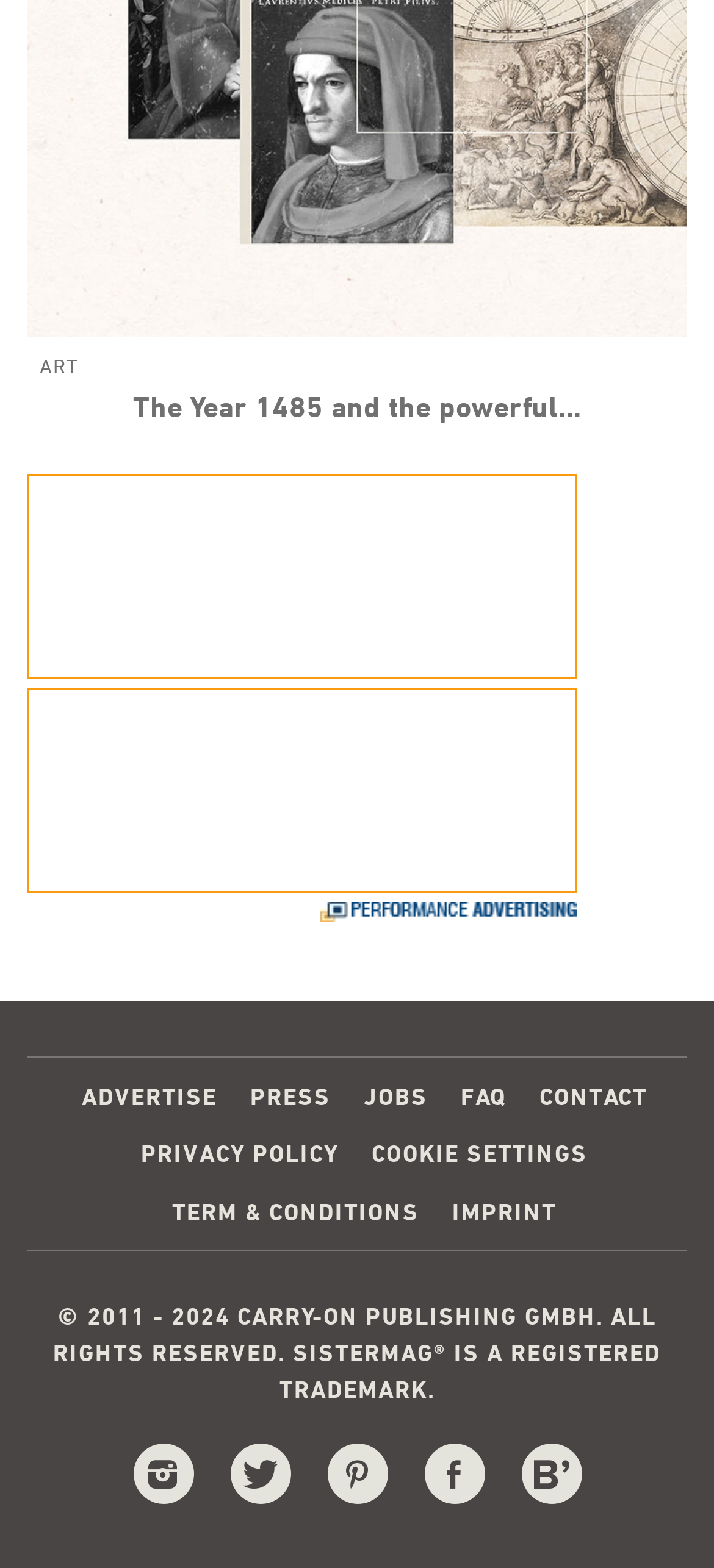Using the given element description, provide the bounding box coordinates (top-left x, top-left y, bottom-right x, bottom-right y) for the corresponding UI element in the screenshot: title="Ads by Performance Advertising"

[0.449, 0.575, 0.808, 0.588]